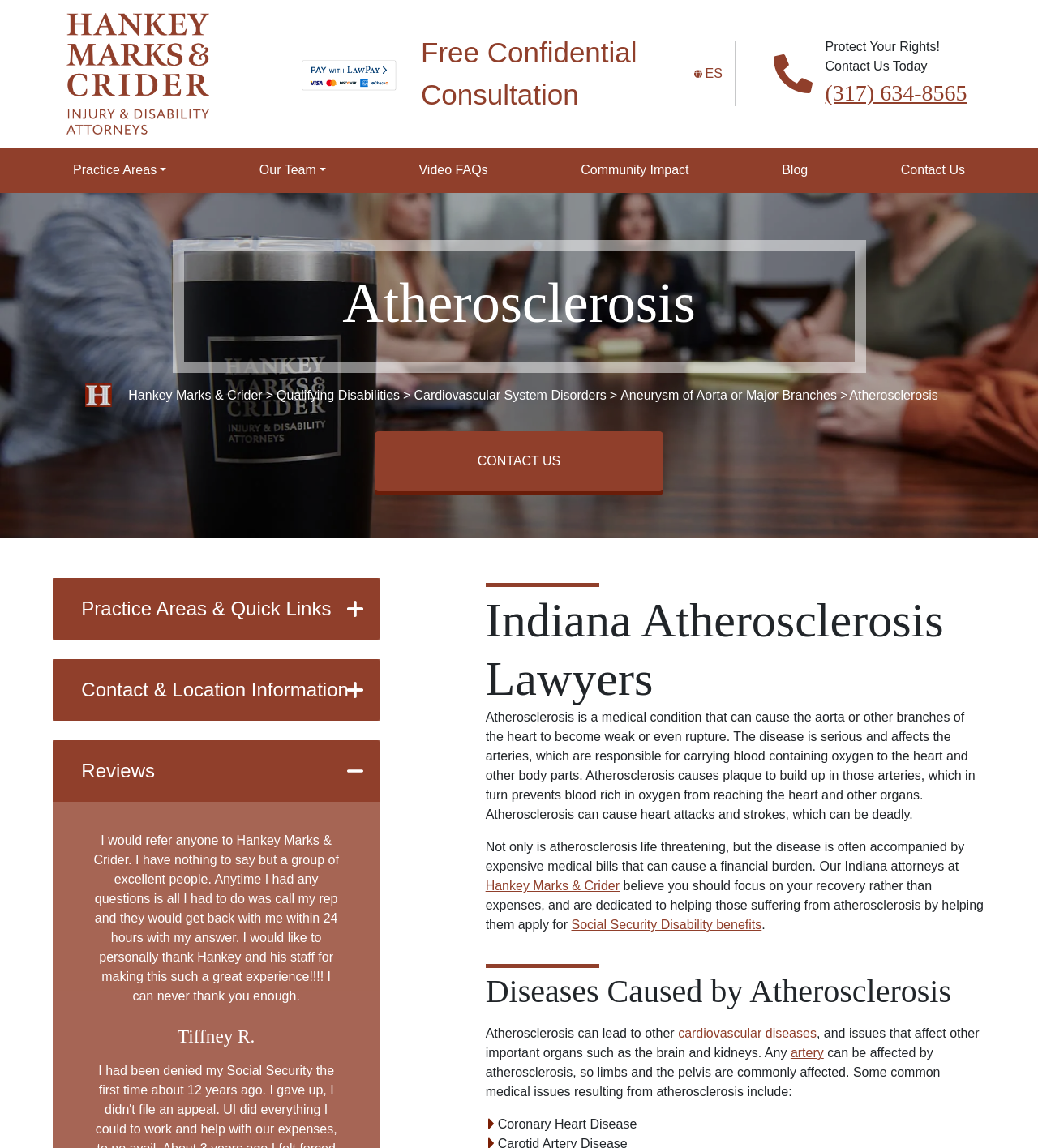Provide a single word or phrase answer to the question: 
What is atherosclerosis?

A medical condition